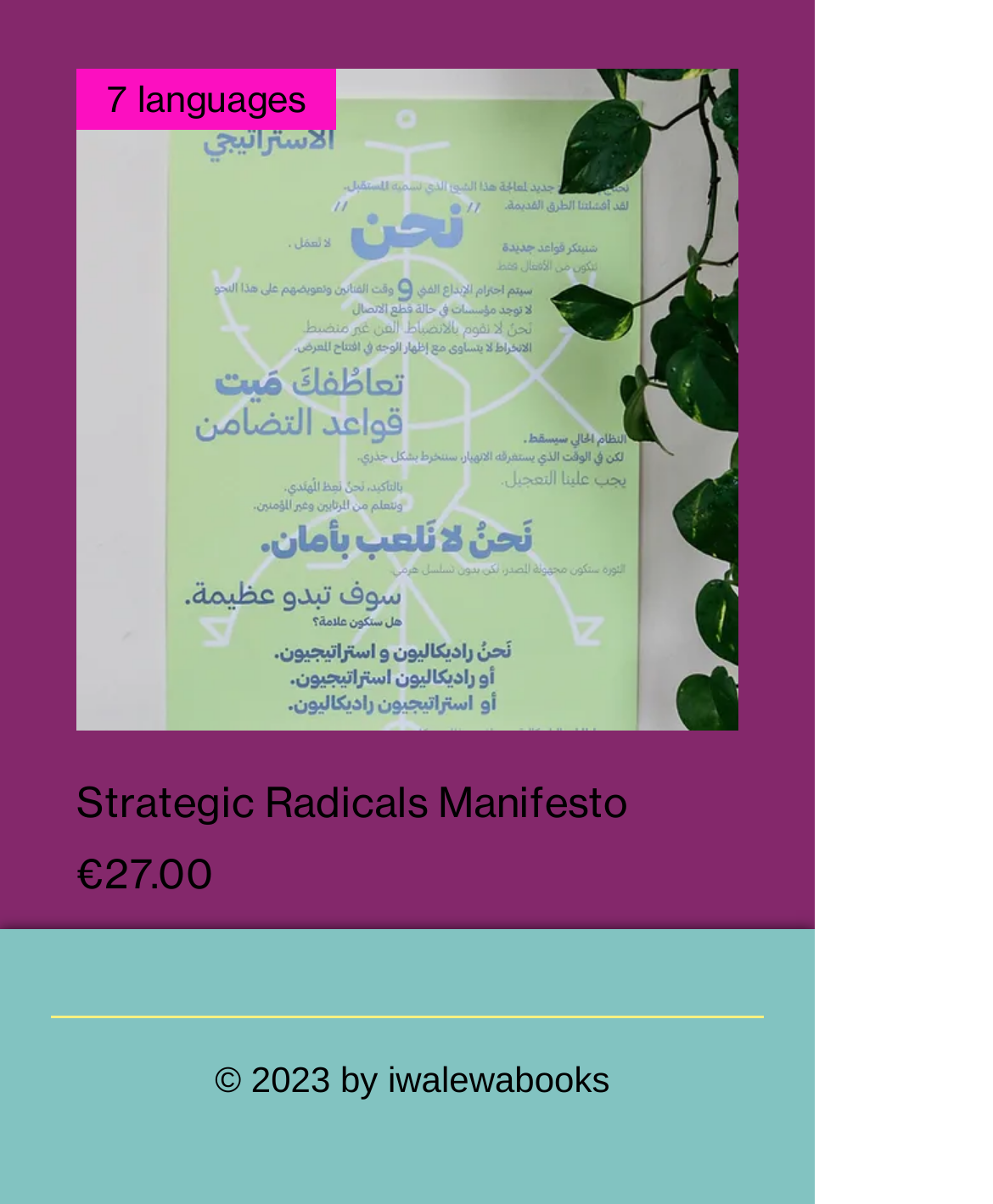Provide the bounding box coordinates of the HTML element described by the text: "Strategic Radicals ManifestoPrice€27.00".

[0.077, 0.641, 0.744, 0.75]